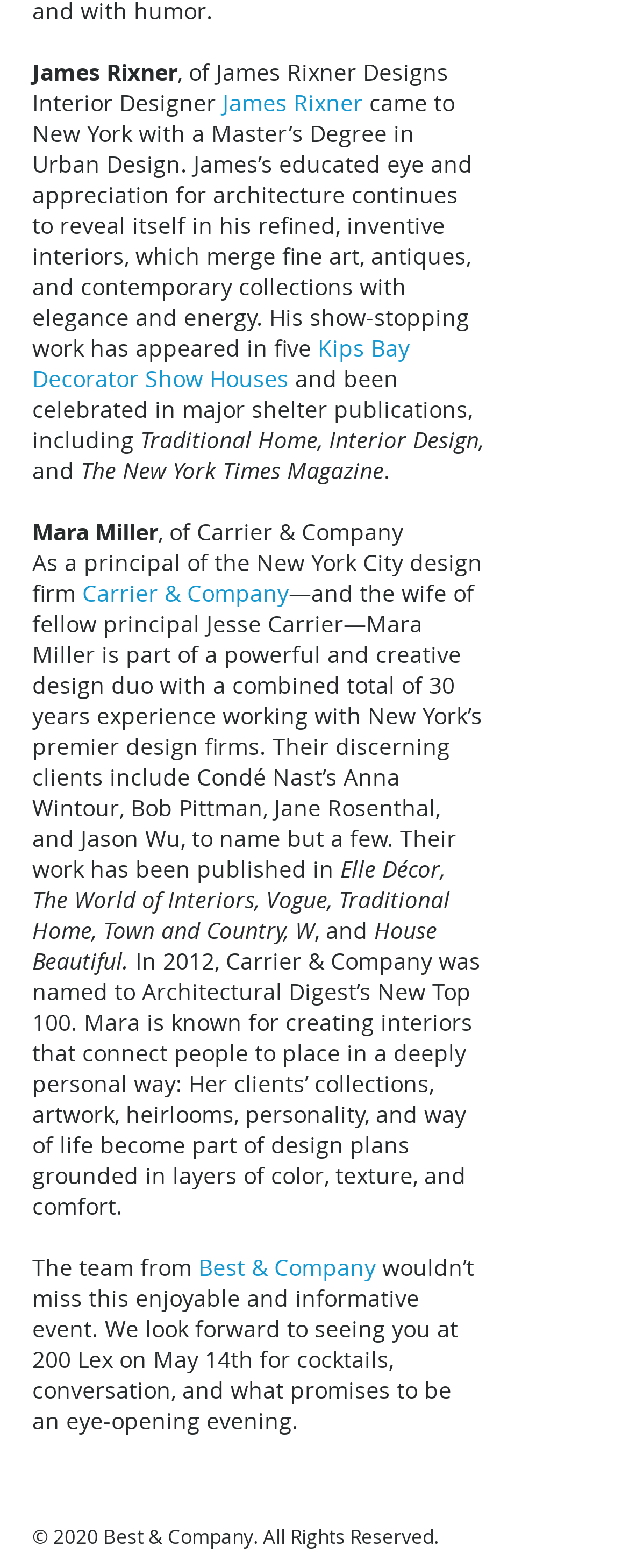What is the date of the event mentioned at the end?
Look at the screenshot and provide an in-depth answer.

The webpage invites readers to an event at 200 Lex on May 14th for cocktails, conversation, and an eye-opening evening, suggesting that it is a specific date for a gathering or presentation.